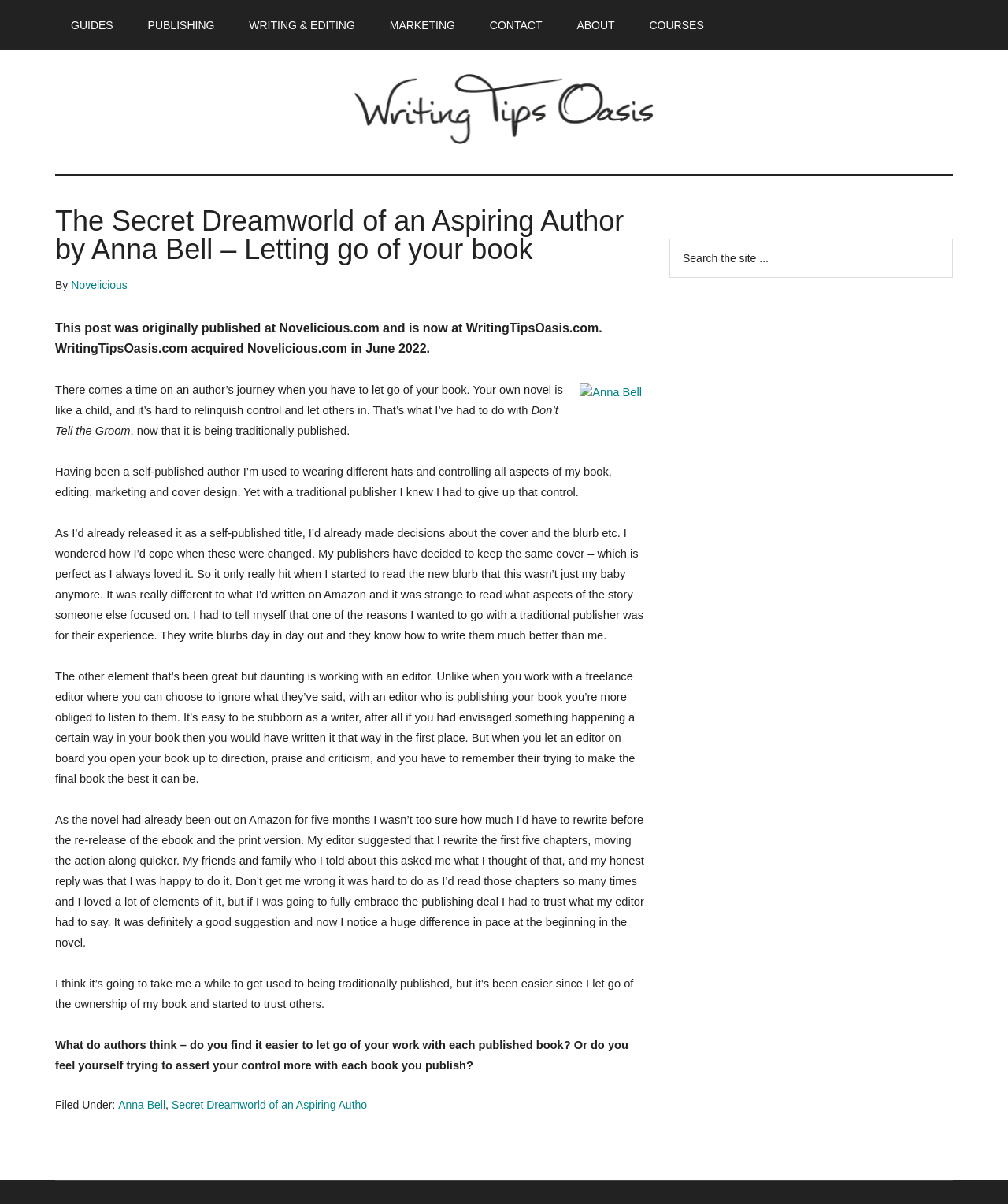Provide the bounding box coordinates of the section that needs to be clicked to accomplish the following instruction: "Search the site."

[0.664, 0.198, 0.945, 0.231]